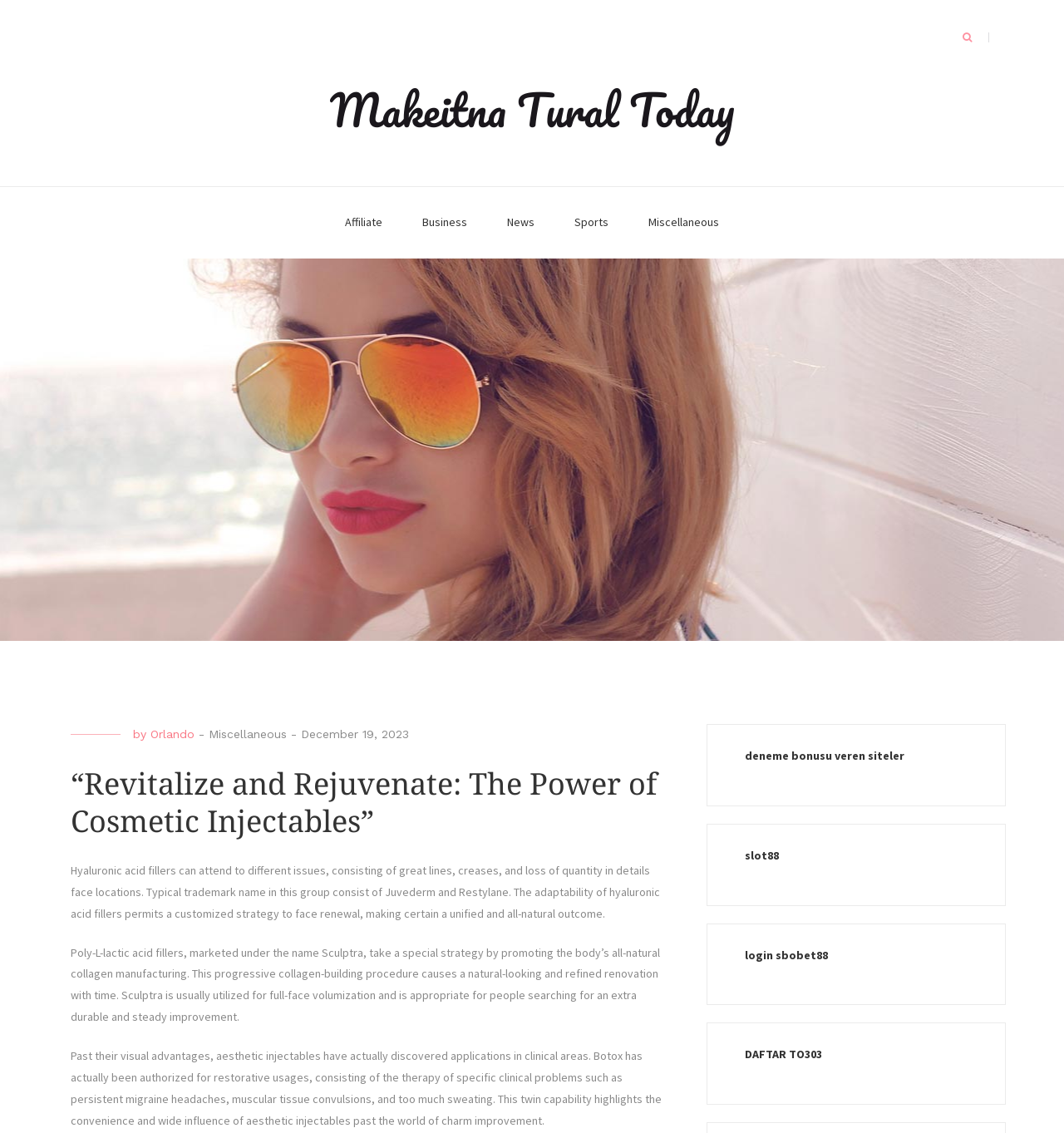Bounding box coordinates are to be given in the format (top-left x, top-left y, bottom-right x, bottom-right y). All values must be floating point numbers between 0 and 1. Provide the bounding box coordinate for the UI element described as: DAFTAR TO303

[0.7, 0.924, 0.773, 0.937]